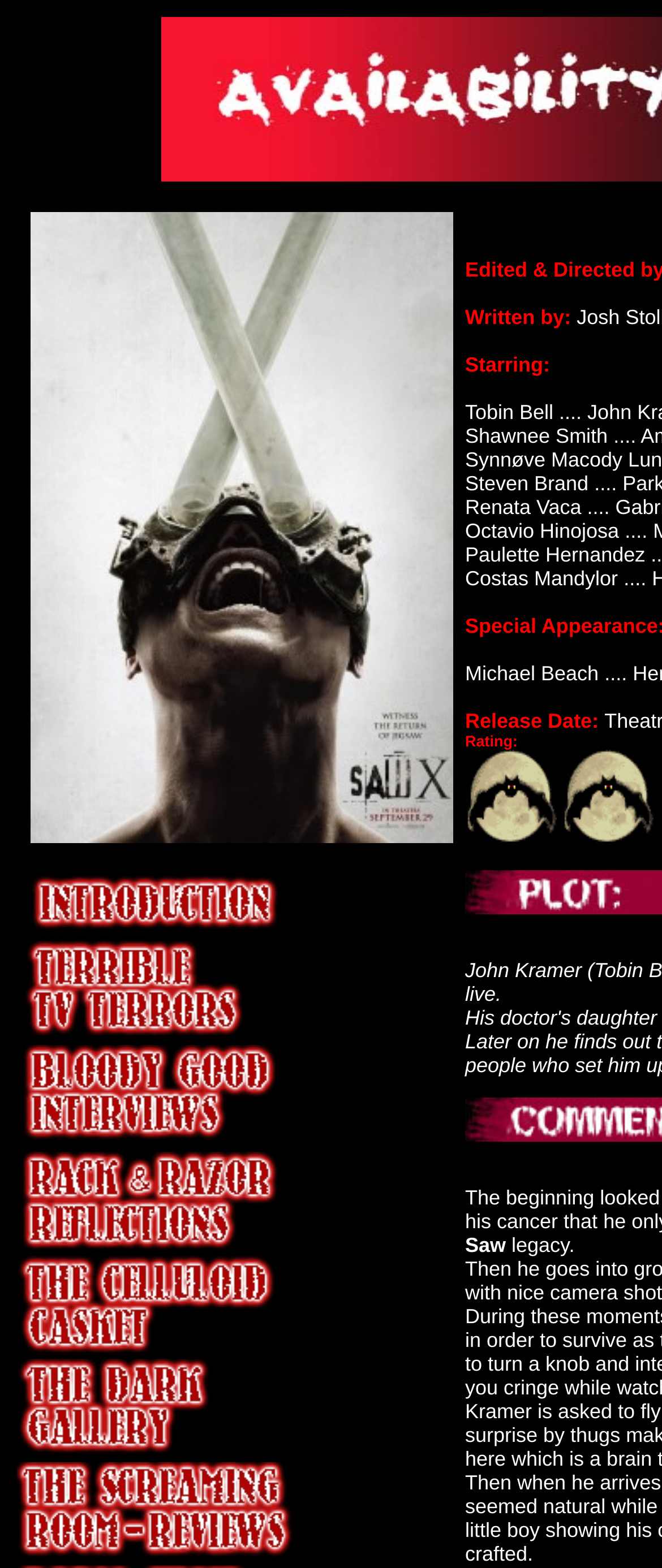Identify the bounding box coordinates of the region that should be clicked to execute the following instruction: "Check the release date".

[0.703, 0.452, 0.913, 0.467]